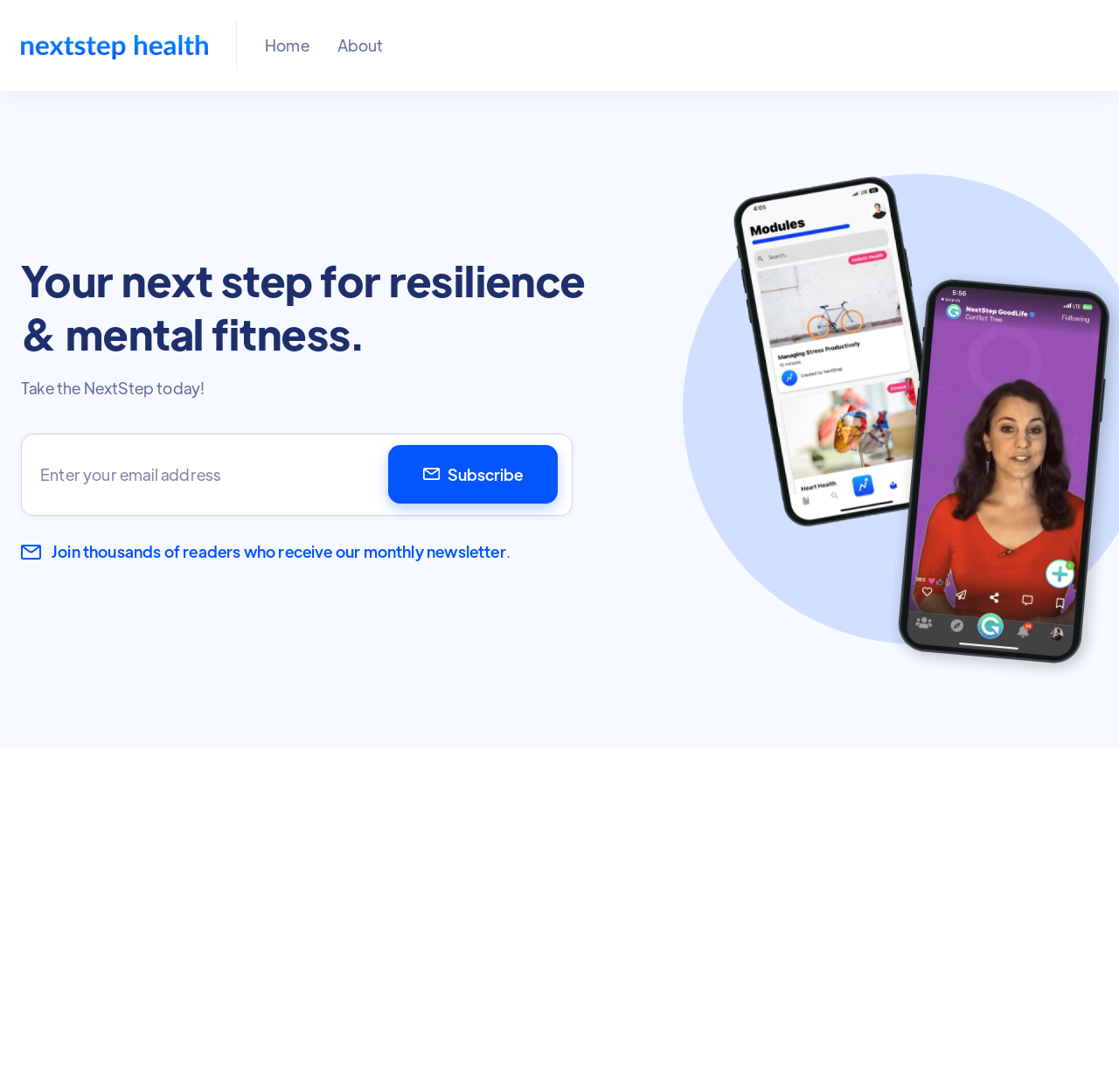Provide a one-word or short-phrase answer to the question:
How many links are in the top navigation?

2